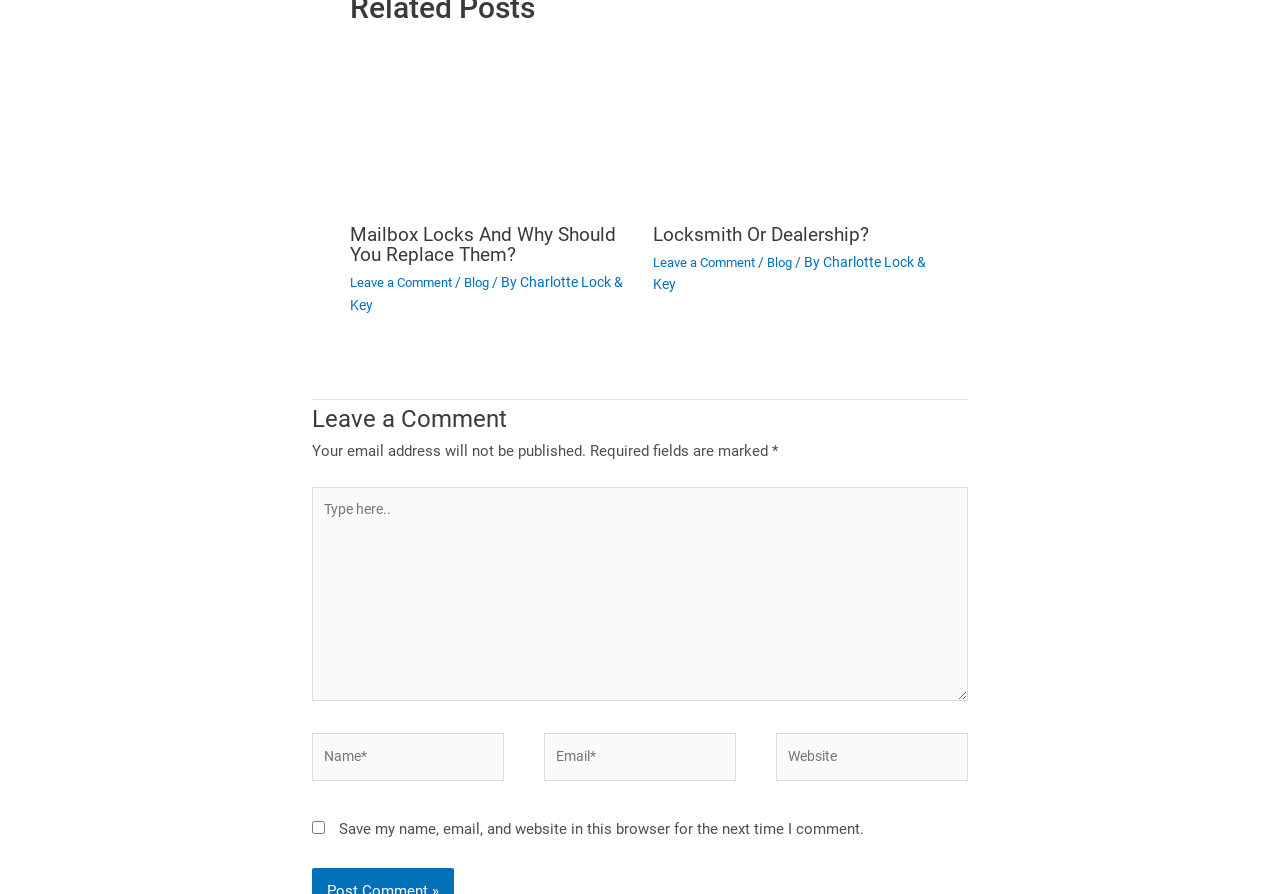What is the title of the first article?
Based on the image, answer the question with a single word or brief phrase.

Mailbox Locks And Why Should You Replace Them?